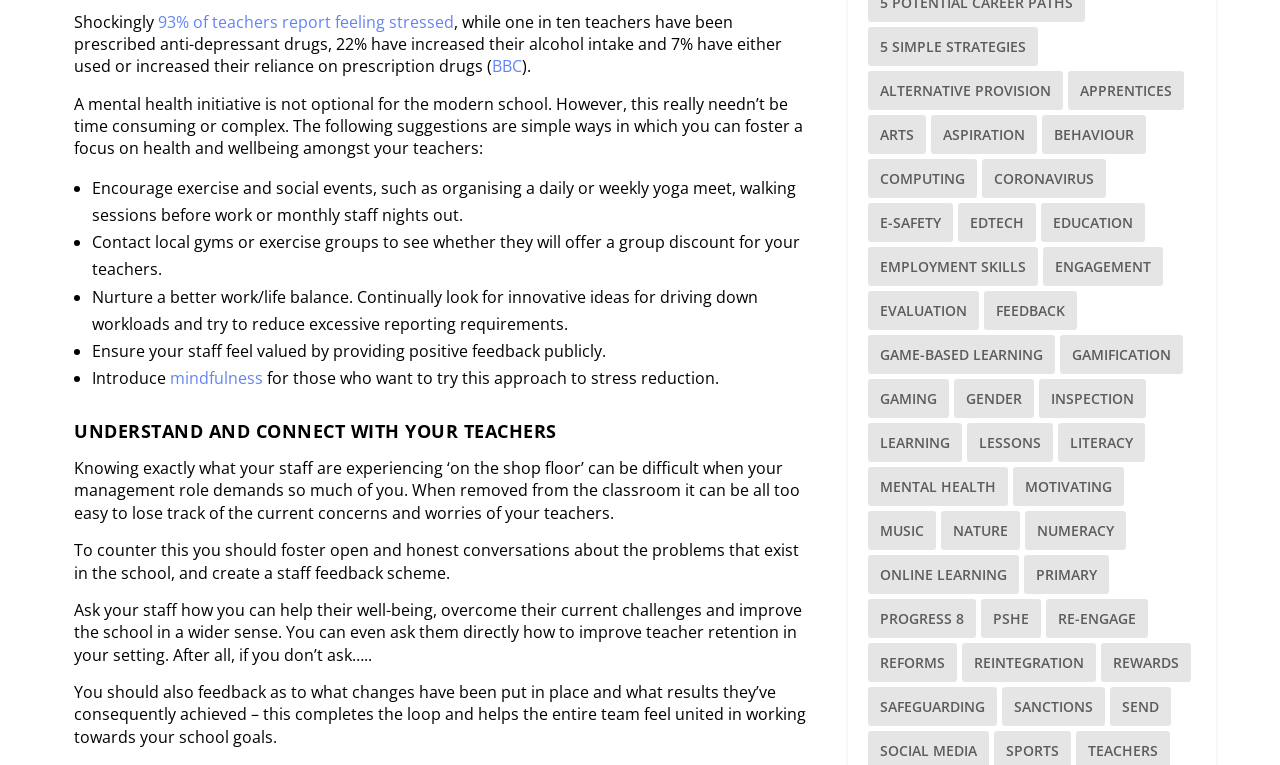Provide a one-word or short-phrase response to the question:
What is the percentage of teachers who report feeling stressed?

93%